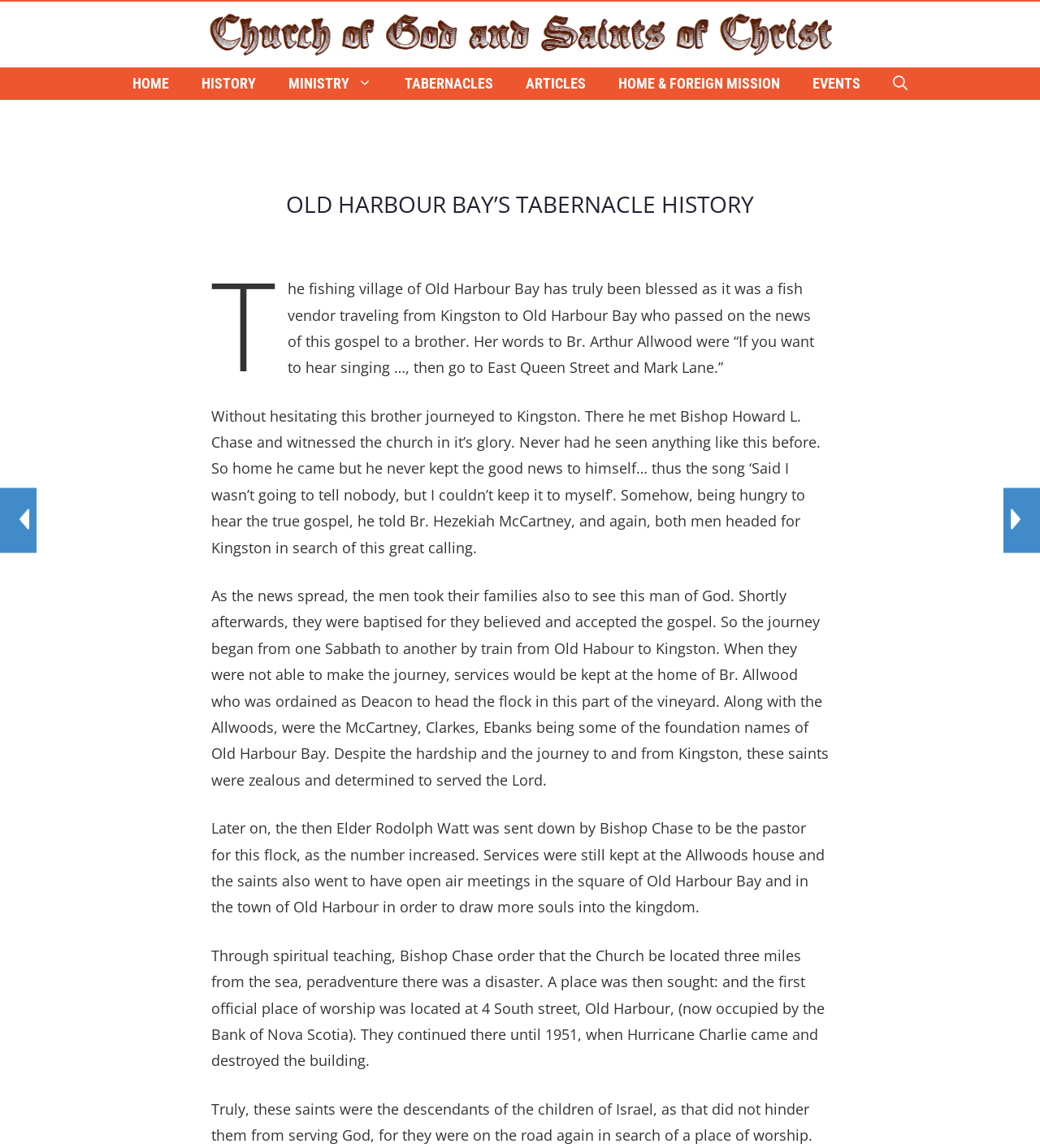Using the webpage screenshot, find the UI element described by Home & Foreign Mission. Provide the bounding box coordinates in the format (top-left x, top-left y, bottom-right x, bottom-right y), ensuring all values are floating point numbers between 0 and 1.

[0.579, 0.059, 0.766, 0.087]